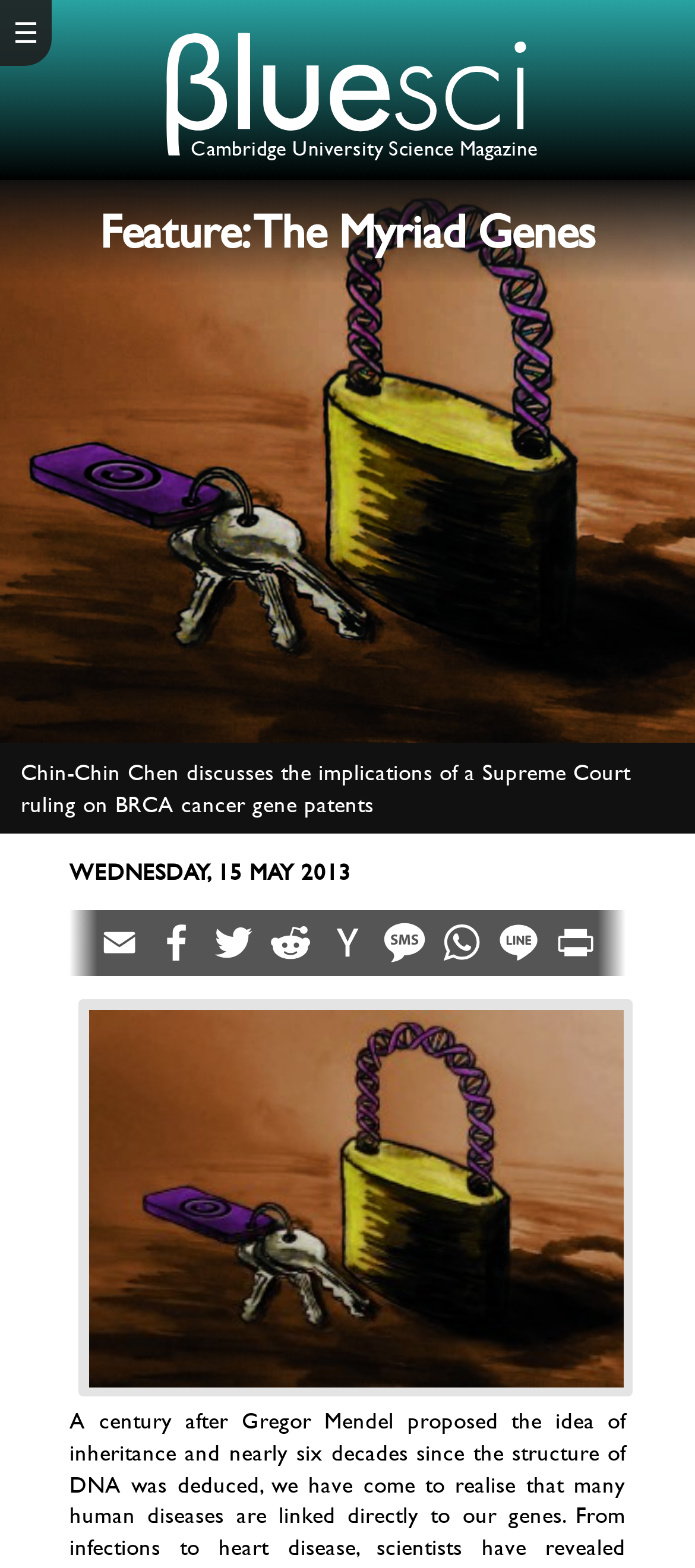Find and provide the bounding box coordinates for the UI element described with: "Cambridge University Science Magazine".

[0.218, 0.012, 0.782, 0.115]